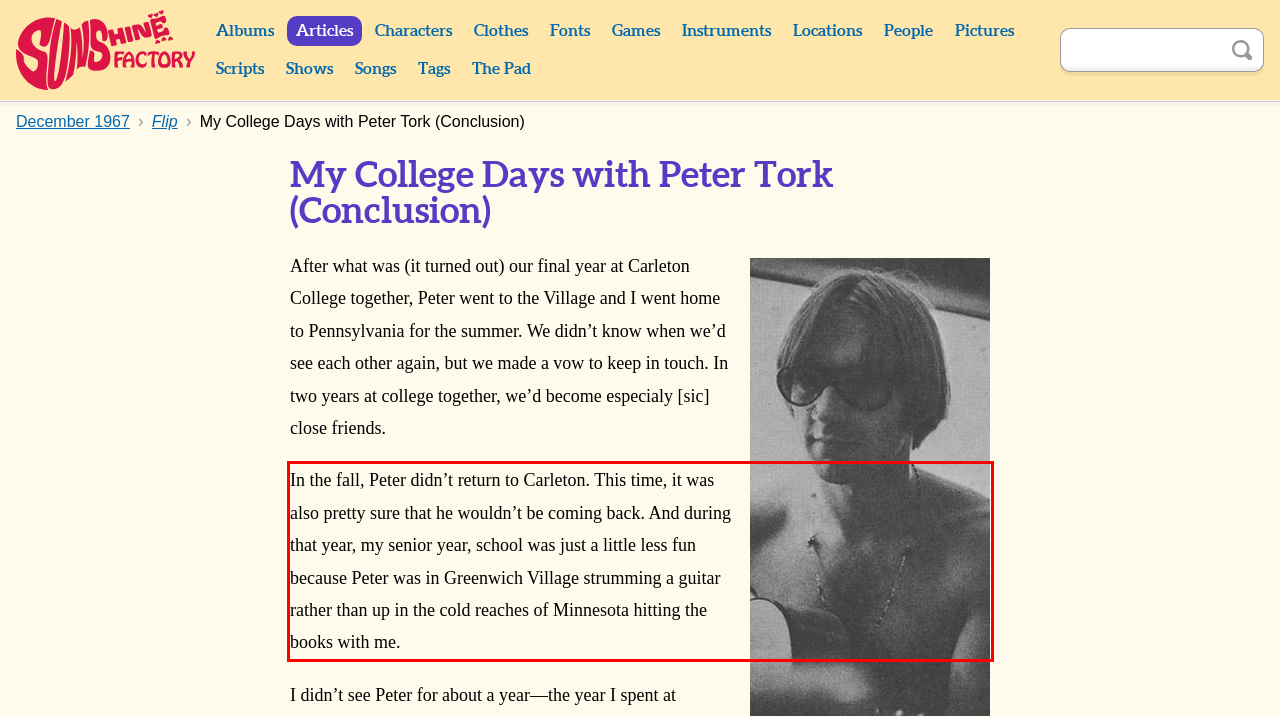Please identify the text within the red rectangular bounding box in the provided webpage screenshot.

In the fall, Peter didn’t return to Carleton. This time, it was also pretty sure that he wouldn’t be coming back. And during that year, my senior year, school was just a little less fun because Peter was in Greenwich Village strumming a guitar rather than up in the cold reaches of Minnesota hitting the books with me.